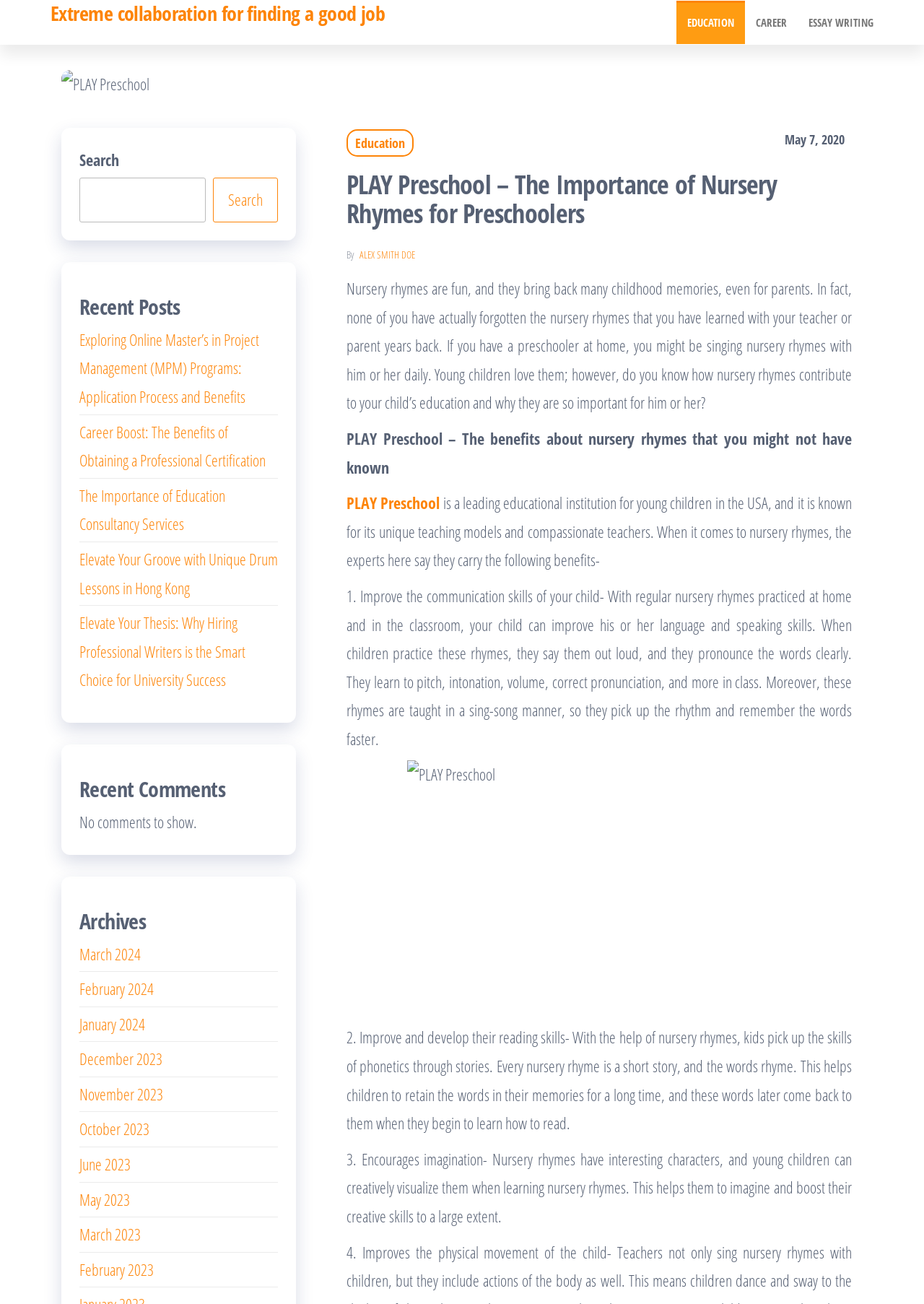Show the bounding box coordinates of the element that should be clicked to complete the task: "Explore the PLAY Preschool website".

[0.375, 0.377, 0.476, 0.394]